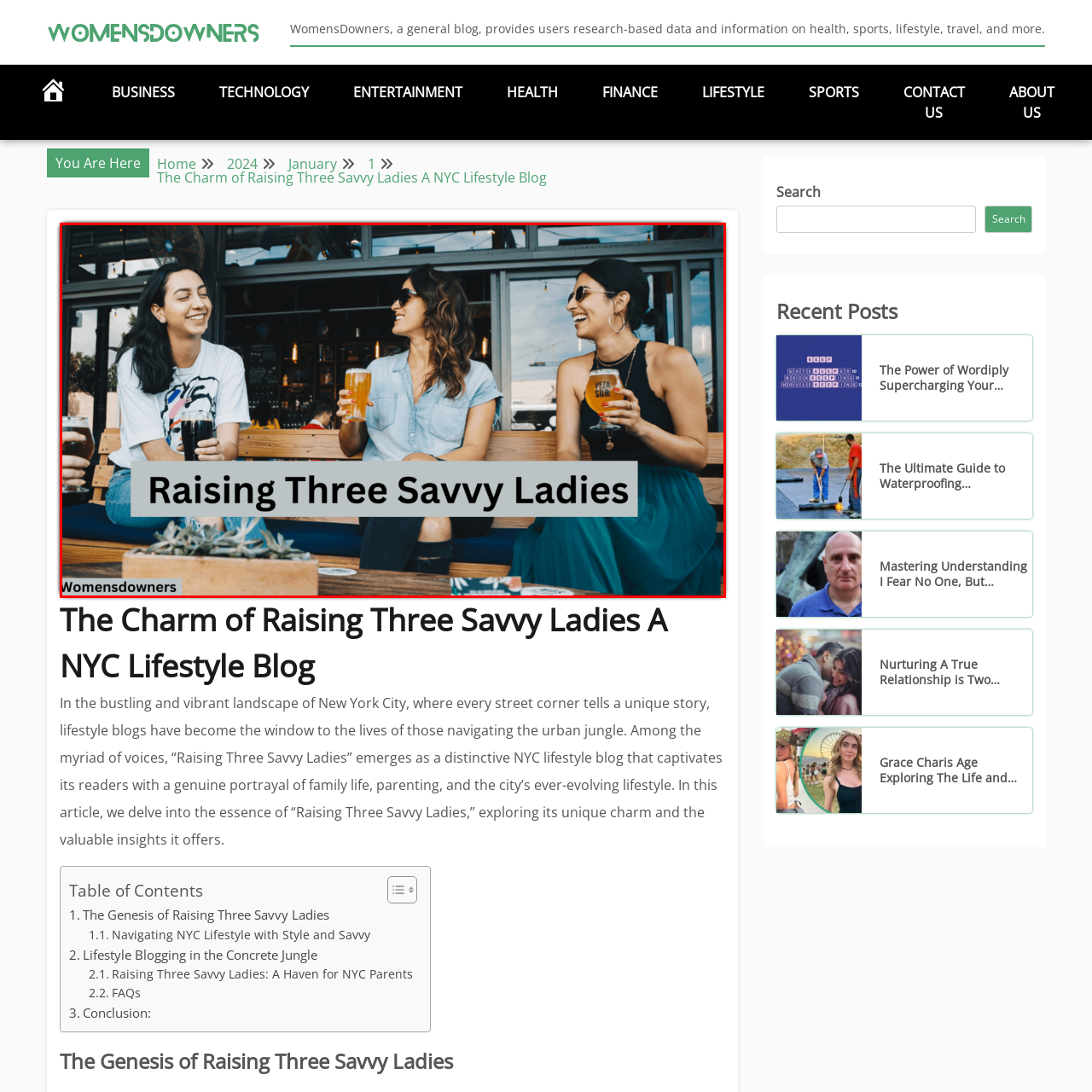What is the setting of the image?
Direct your attention to the image marked by the red bounding box and answer the question with a single word or phrase.

Casual and inviting